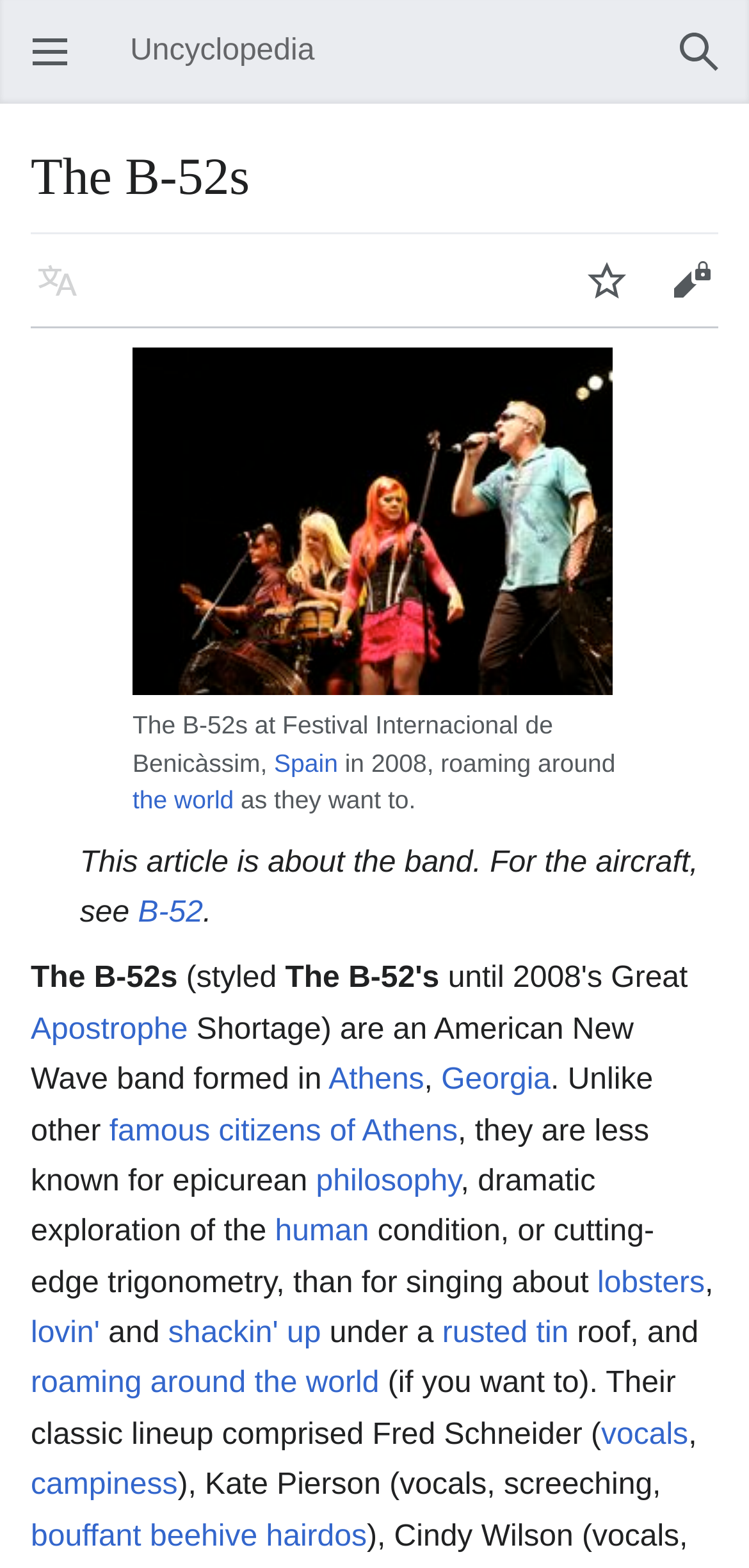Select the bounding box coordinates of the element I need to click to carry out the following instruction: "Search".

[0.877, 0.006, 0.99, 0.06]